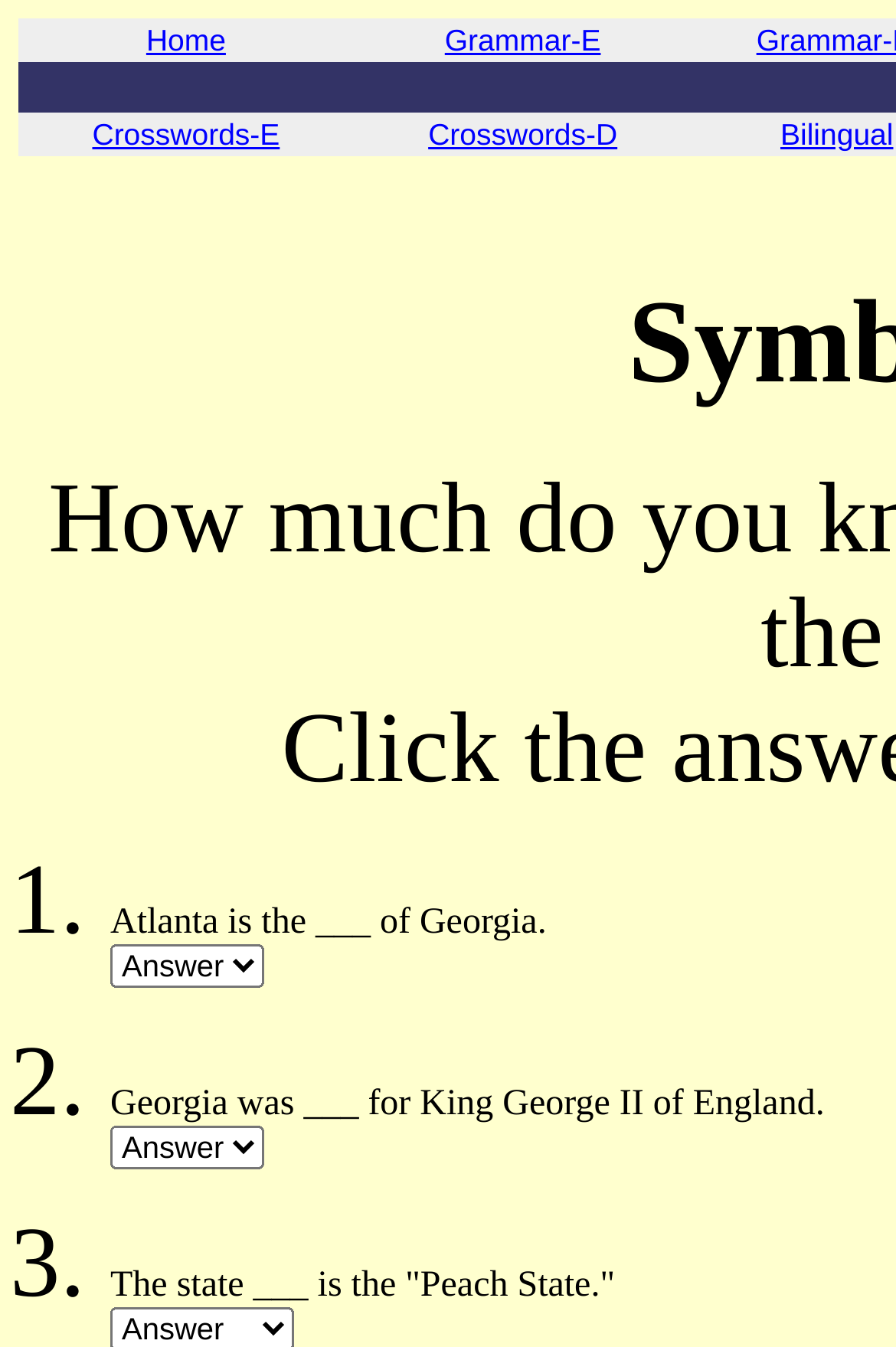Provide a brief response using a word or short phrase to this question:
How many questions are in the quiz?

3